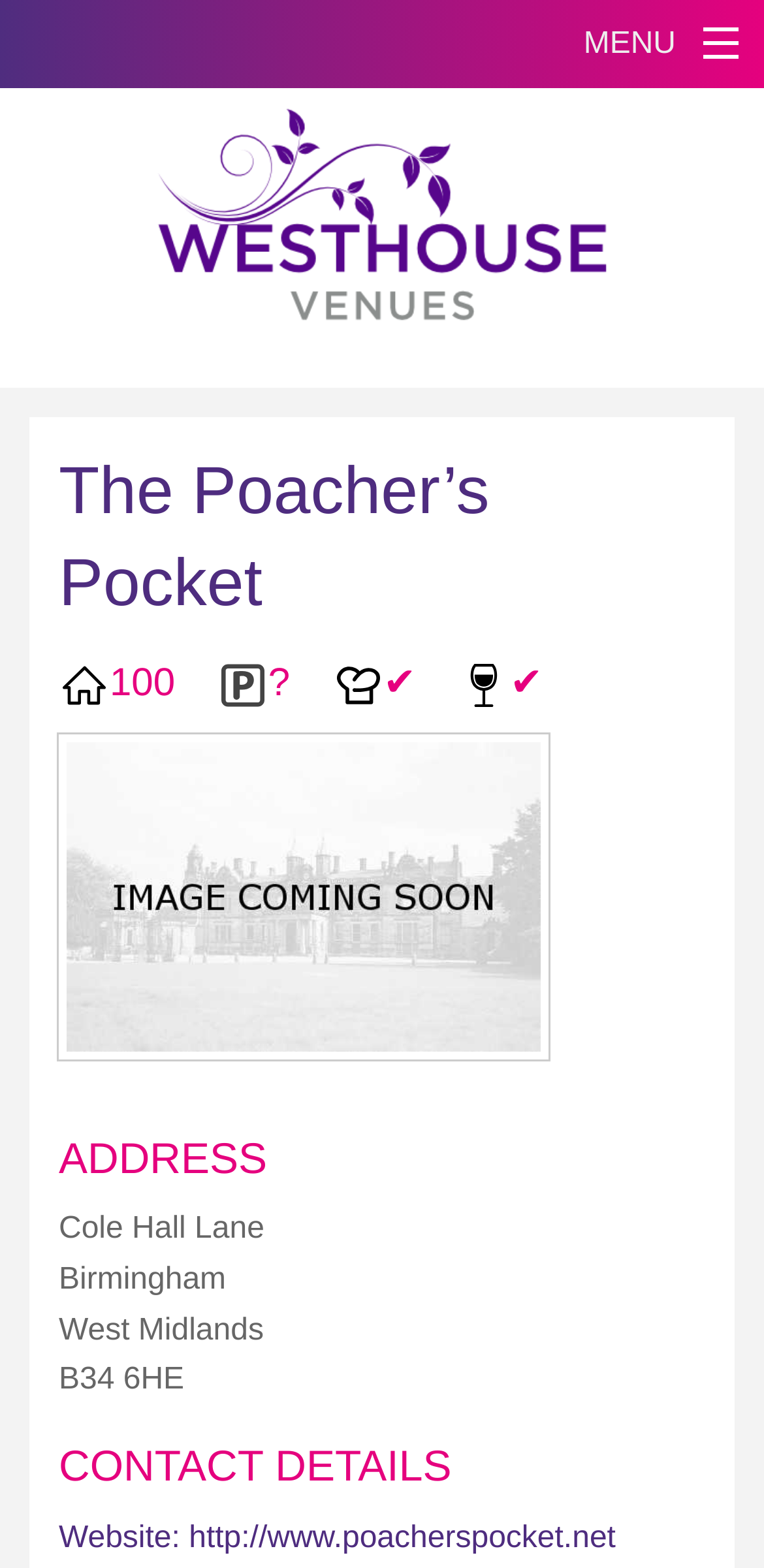Detail the various sections and features present on the webpage.

The webpage is about "The Poacher's Pocket" venue, which is part of Westhouse Venues. At the top right corner, there is a "MENU" text and a link next to it. On the top left, there is a Westhouse Venues logo, which is an image. Below the logo, there is a header section that contains the title "The Poacher’s Pocket" and several details about the venue, including its capacity, parking, kitchen, and bar facilities. 

Below the header section, there is a large image that takes up most of the width of the page, which appears to be a placeholder for a venue picture. 

Underneath the image, there is an "ADDRESS" section that lists the venue's address, including the street, city, region, and postcode. 

Further down, there is a "CONTACT DETAILS" section that provides a link to the venue's website.